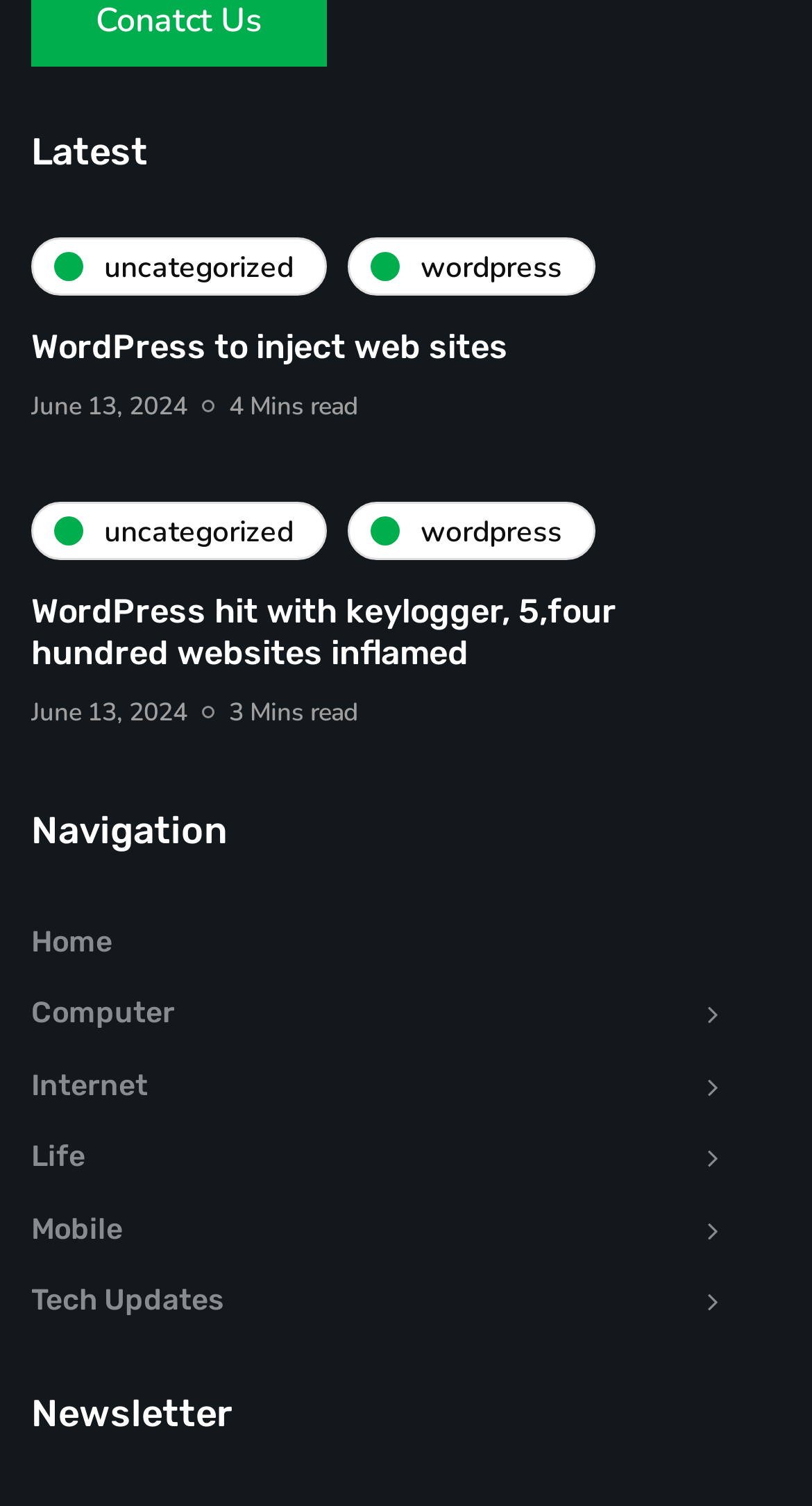Please locate the bounding box coordinates of the element that should be clicked to complete the given instruction: "read the 'WordPress hit with keylogger, 5,four hundred websites inflamed' article".

[0.038, 0.393, 0.759, 0.447]